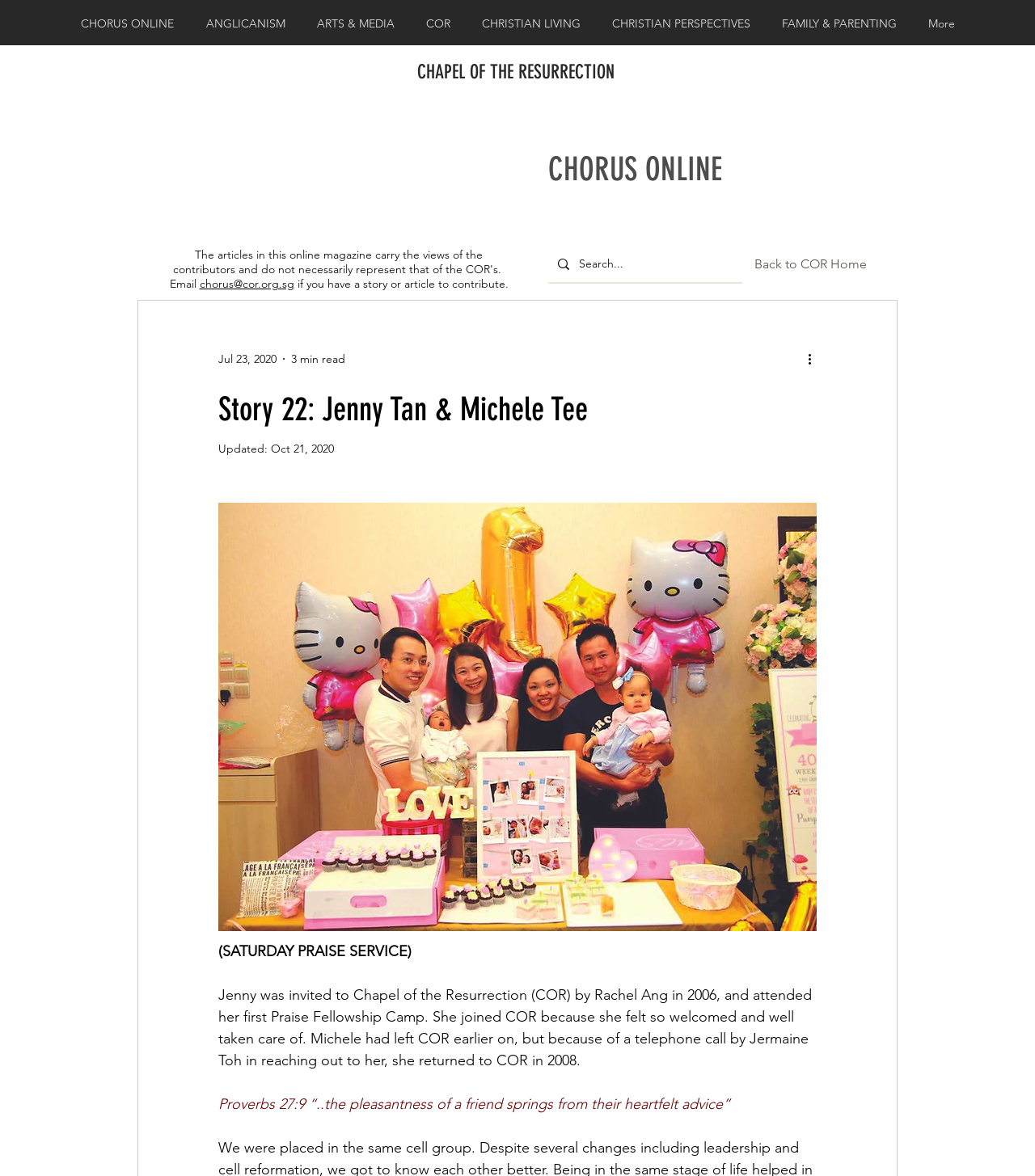Identify the bounding box of the UI element described as follows: "ARTS & MEDIA". Provide the coordinates as four float numbers in the range of 0 to 1 [left, top, right, bottom].

[0.291, 0.01, 0.396, 0.03]